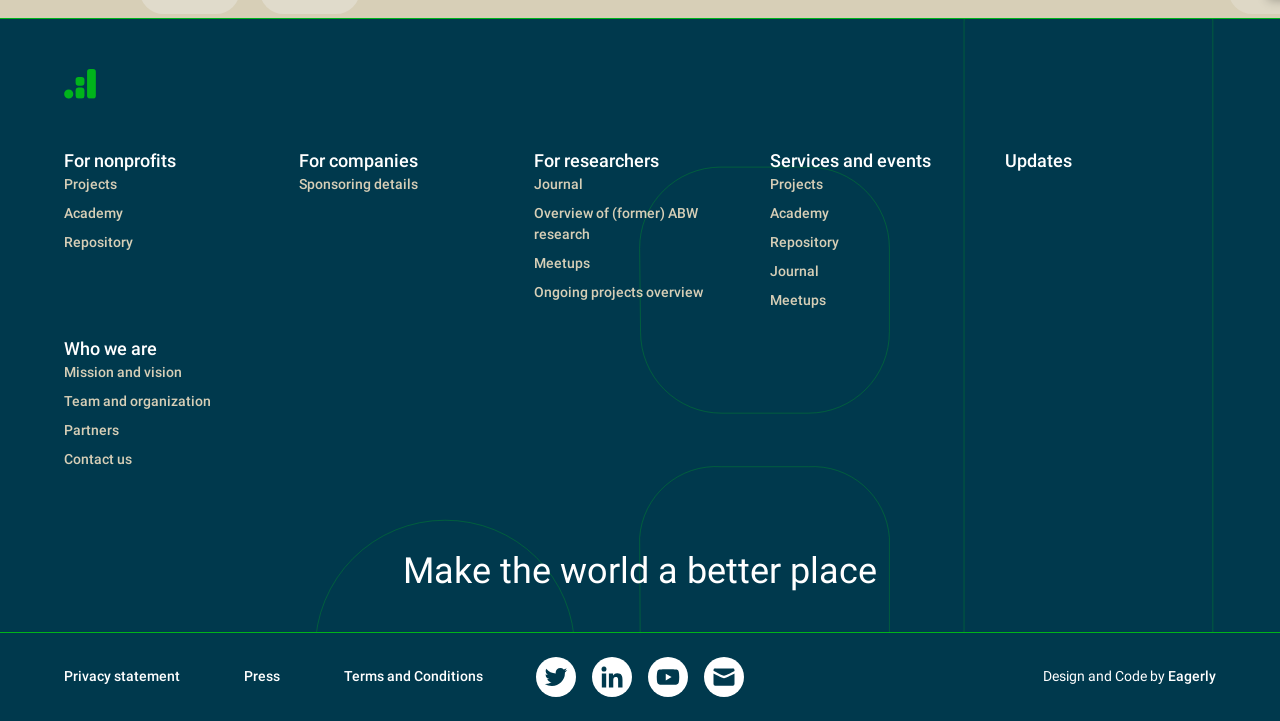Please determine the bounding box coordinates of the clickable area required to carry out the following instruction: "Click on For nonprofits". The coordinates must be four float numbers between 0 and 1, represented as [left, top, right, bottom].

[0.05, 0.208, 0.138, 0.237]